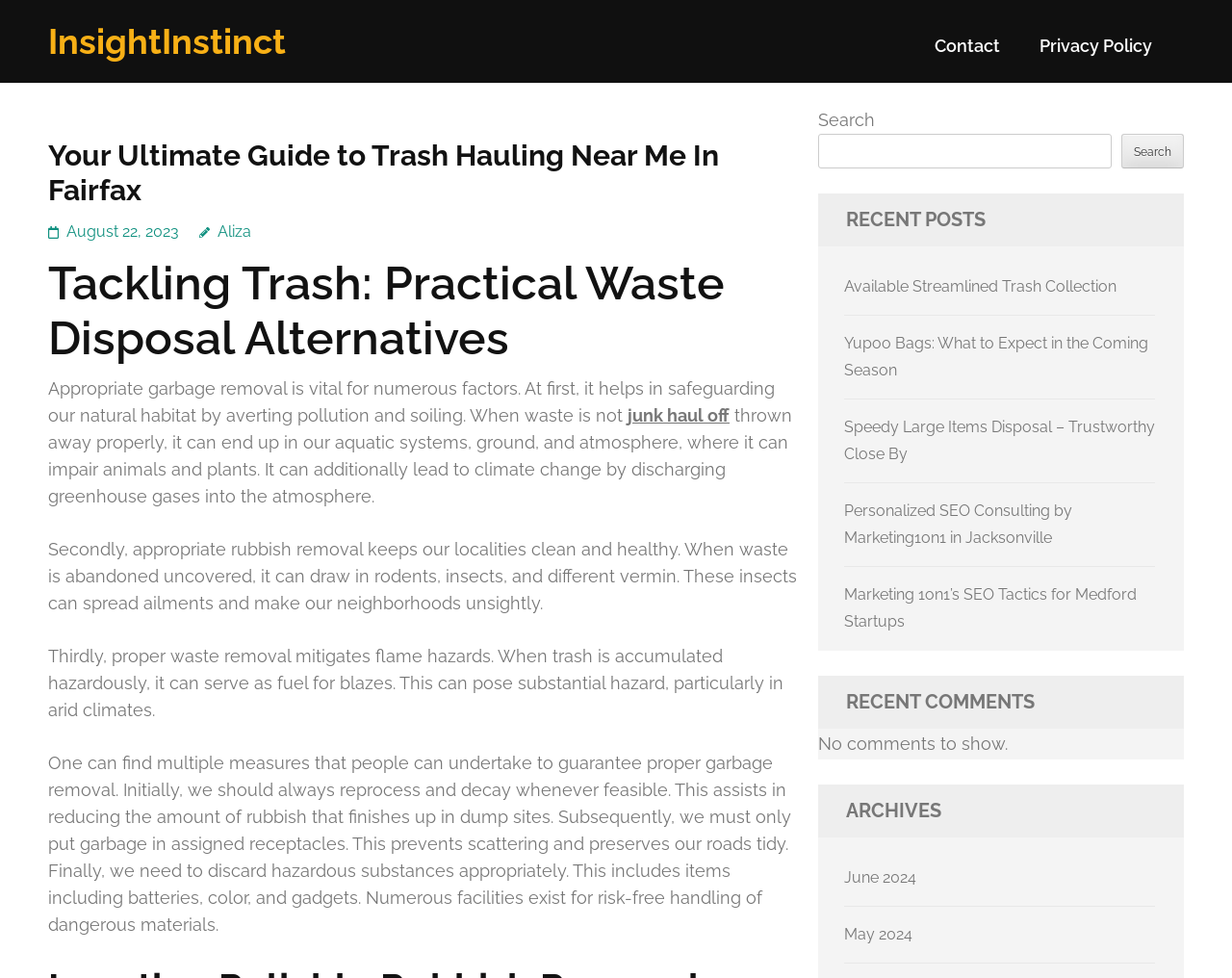Can you pinpoint the bounding box coordinates for the clickable element required for this instruction: "Read the 'Tackling Trash: Practical Waste Disposal Alternatives' article"? The coordinates should be four float numbers between 0 and 1, i.e., [left, top, right, bottom].

[0.039, 0.262, 0.648, 0.374]